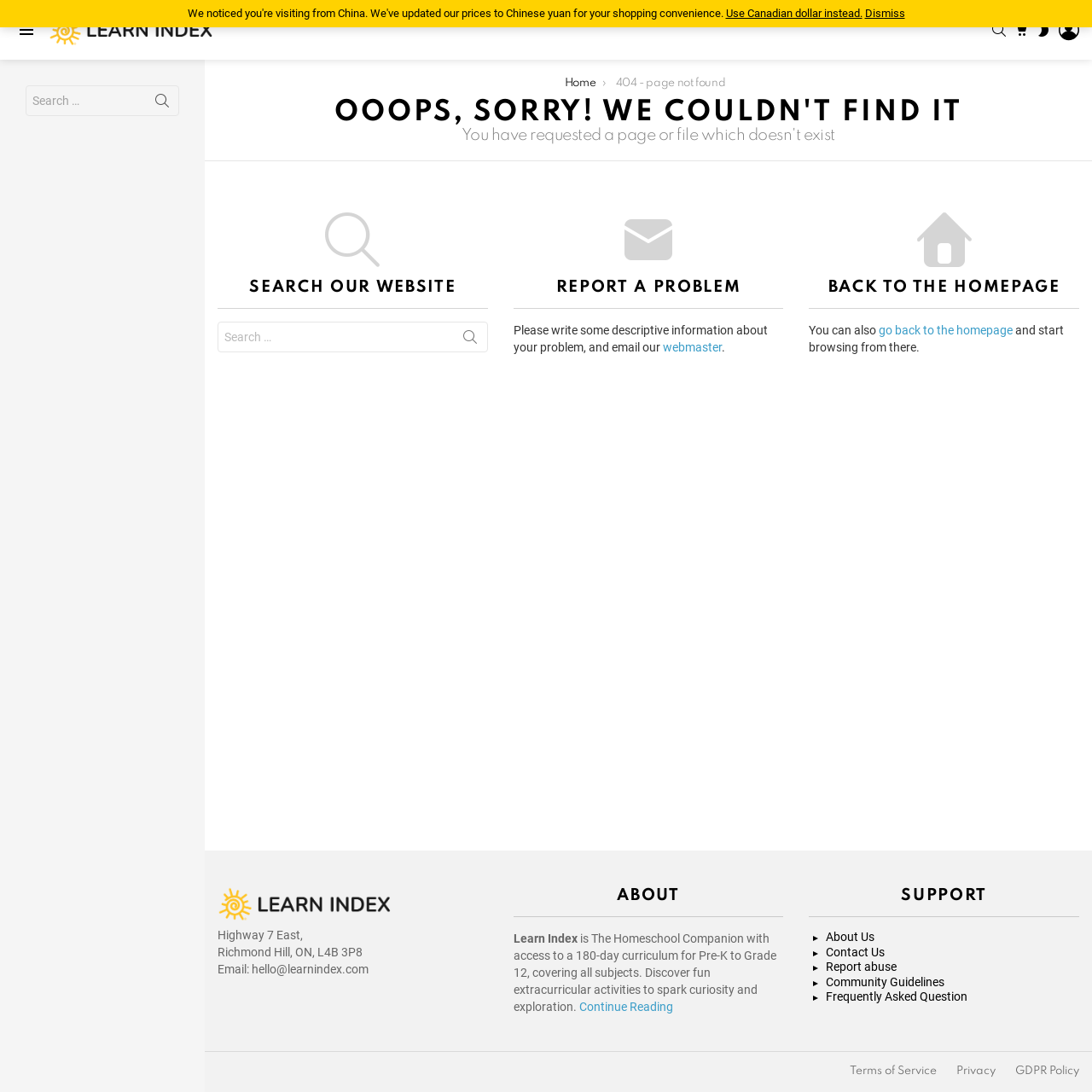Identify the bounding box coordinates of the clickable region required to complete the instruction: "Switch skin". The coordinates should be given as four float numbers within the range of 0 and 1, i.e., [left, top, right, bottom].

[0.949, 0.015, 0.962, 0.04]